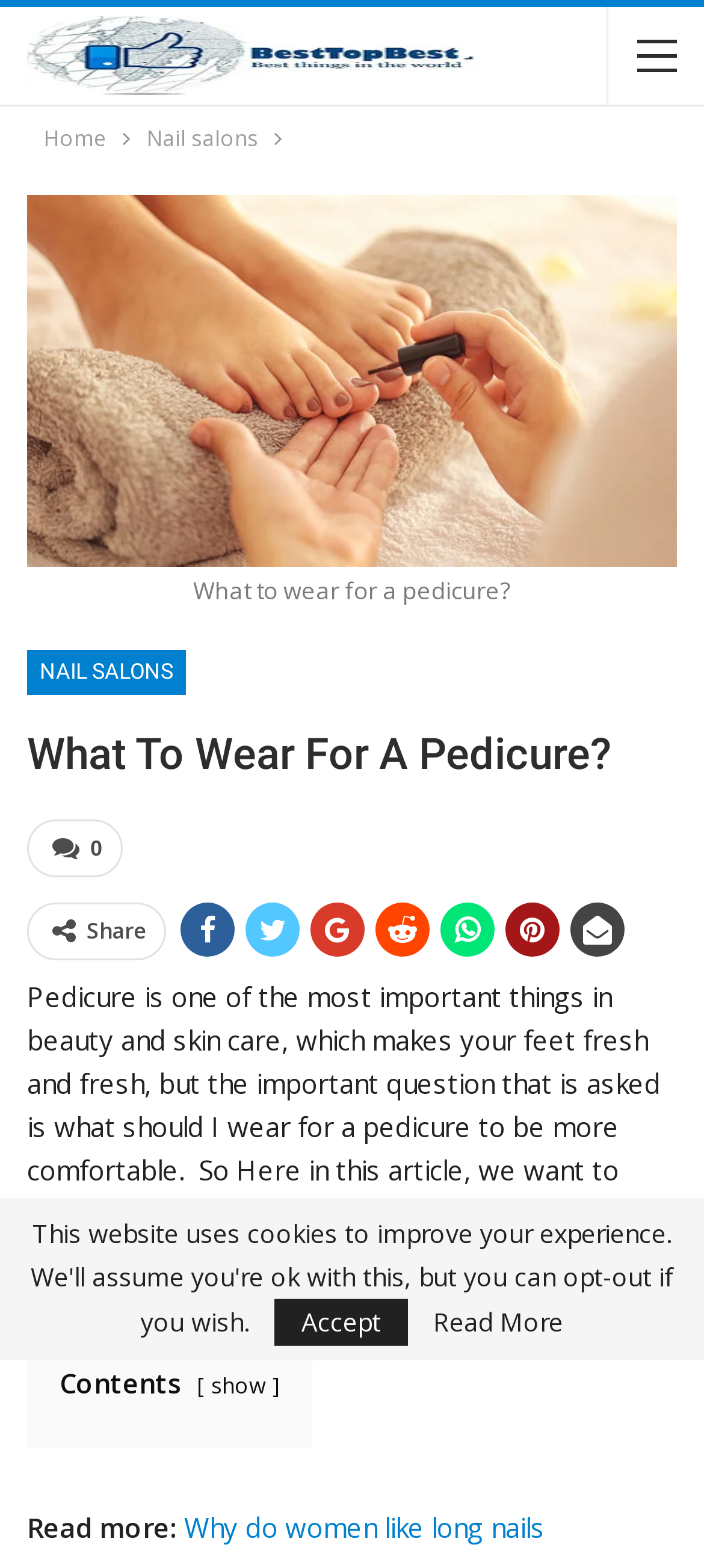Determine the coordinates of the bounding box that should be clicked to complete the instruction: "Read the article about 'What to wear for a pedicure?'". The coordinates should be represented by four float numbers between 0 and 1: [left, top, right, bottom].

[0.038, 0.231, 0.962, 0.252]